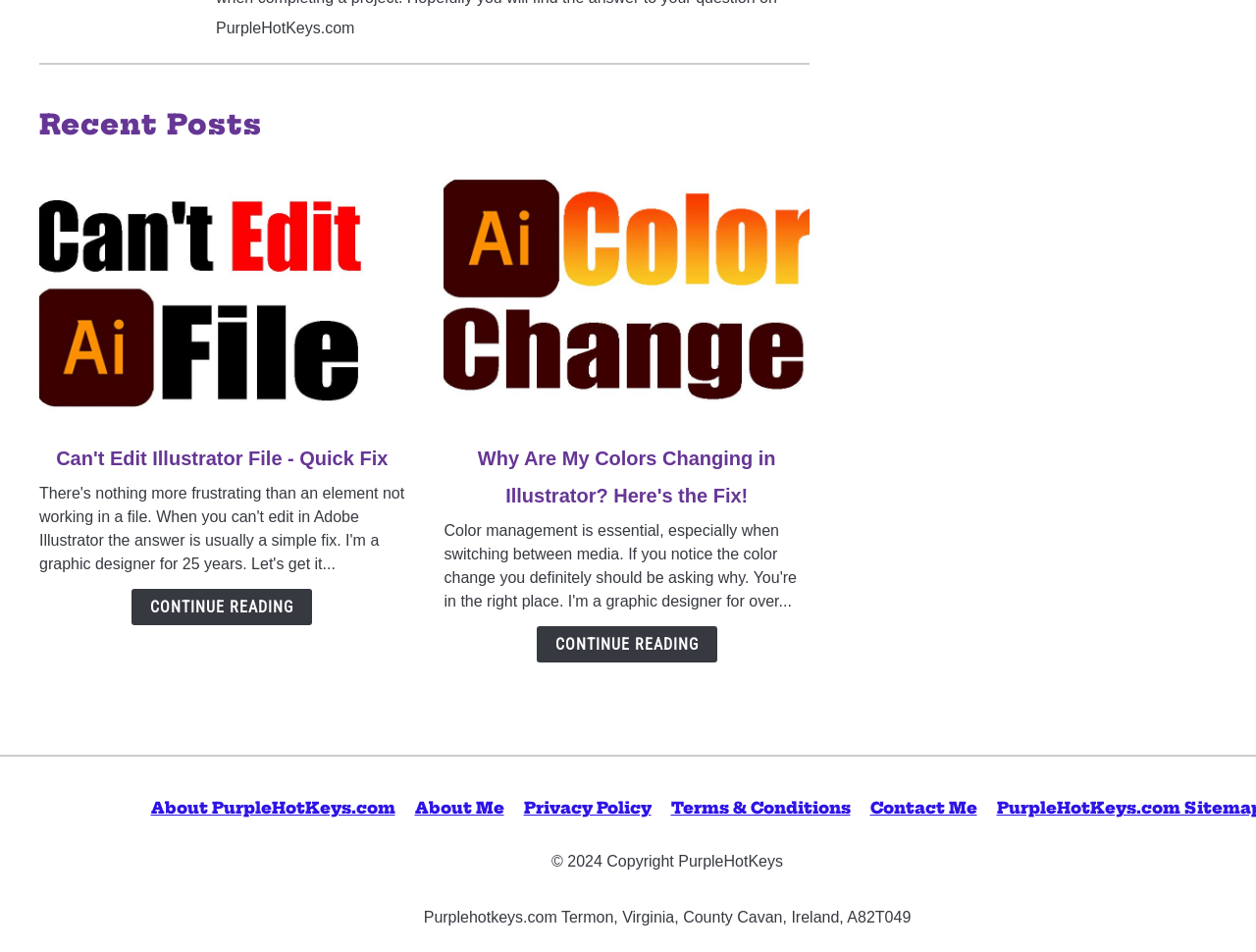Please specify the bounding box coordinates of the region to click in order to perform the following instruction: "go to About PurpleHotKeys.com".

[0.12, 0.838, 0.314, 0.859]